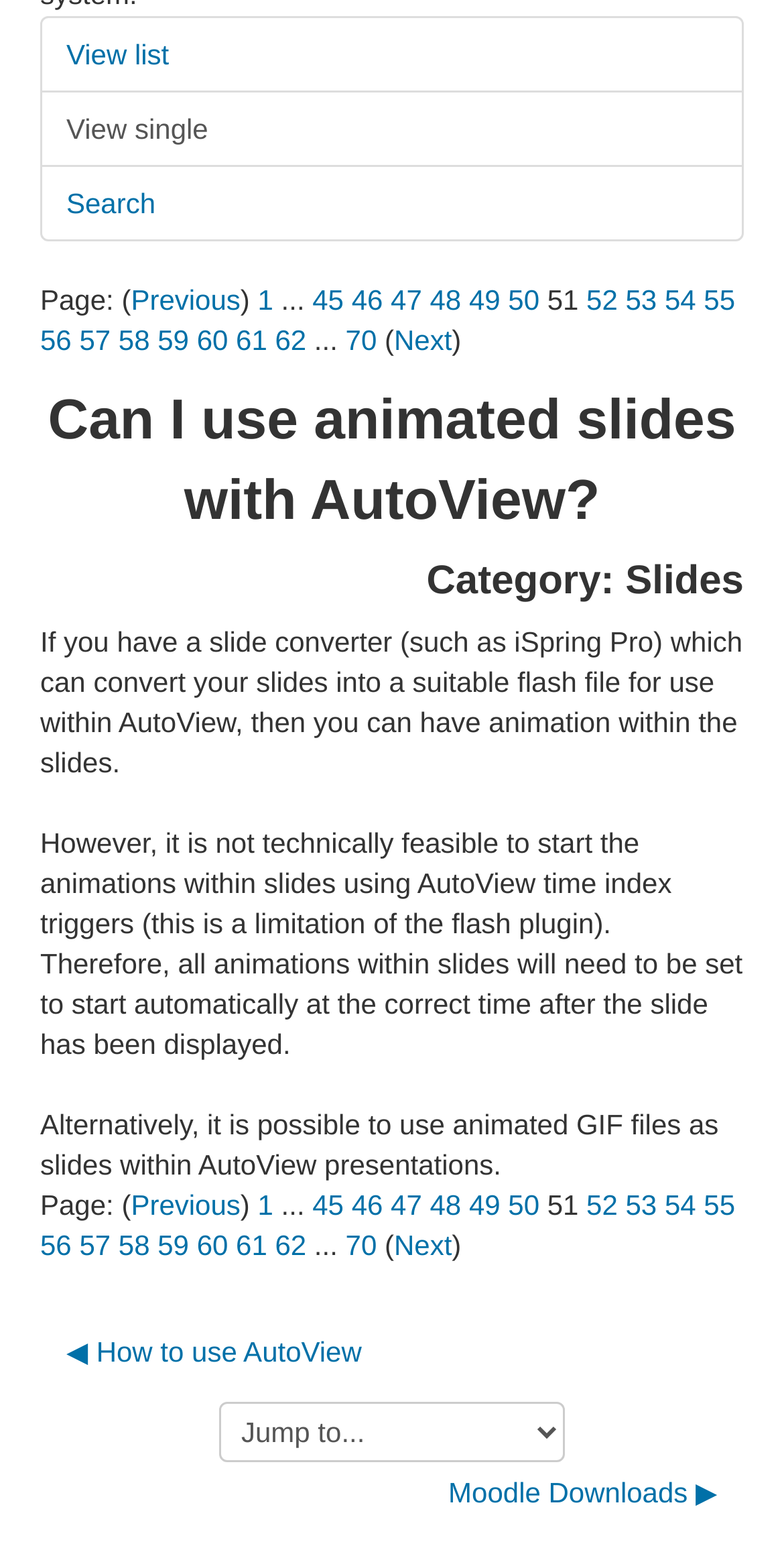Locate and provide the bounding box coordinates for the HTML element that matches this description: "62".

[0.351, 0.792, 0.391, 0.813]